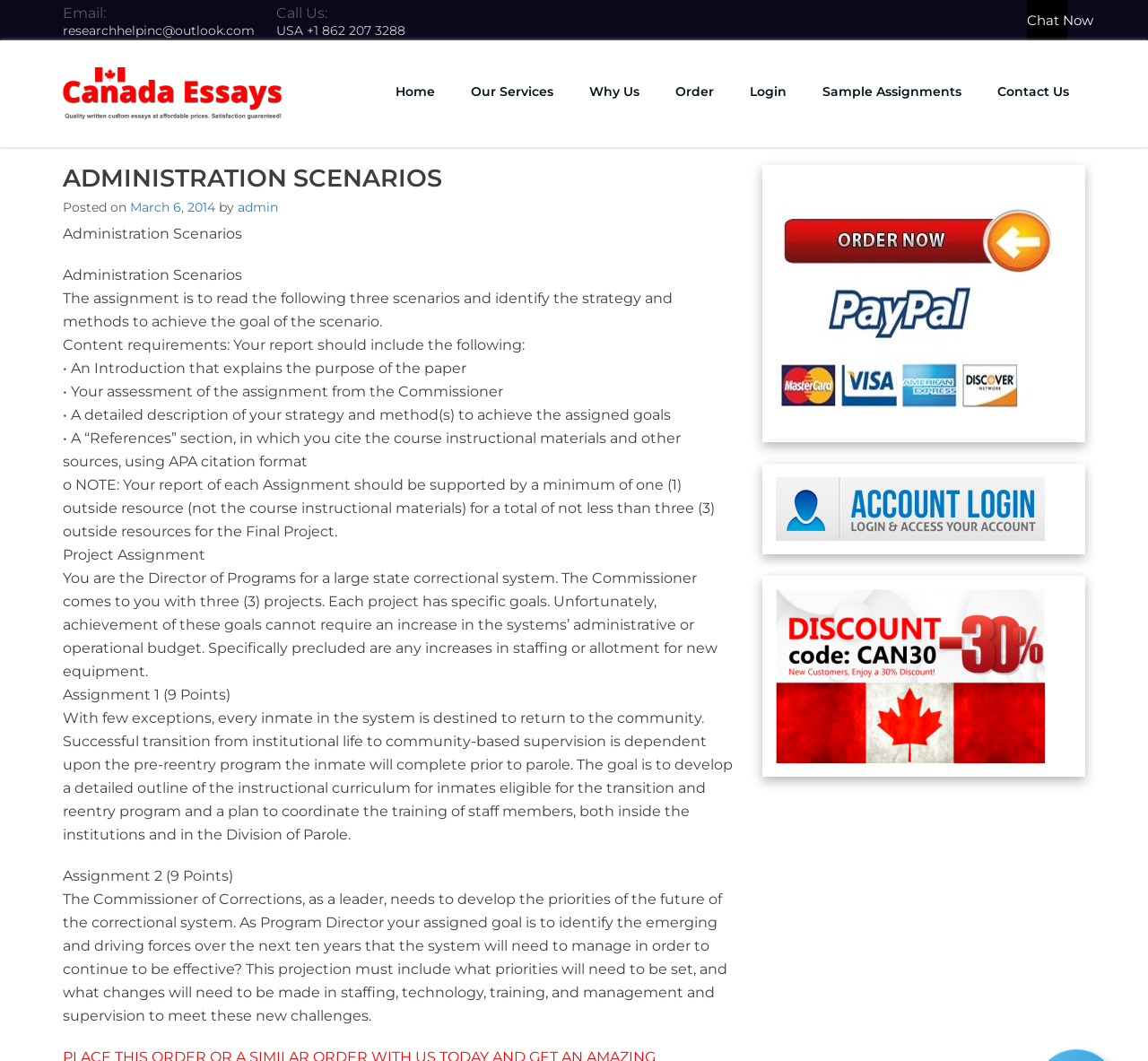Specify the bounding box coordinates of the element's region that should be clicked to achieve the following instruction: "Visit the 'Home' page". The bounding box coordinates consist of four float numbers between 0 and 1, in the format [left, top, right, bottom].

[0.33, 0.038, 0.393, 0.135]